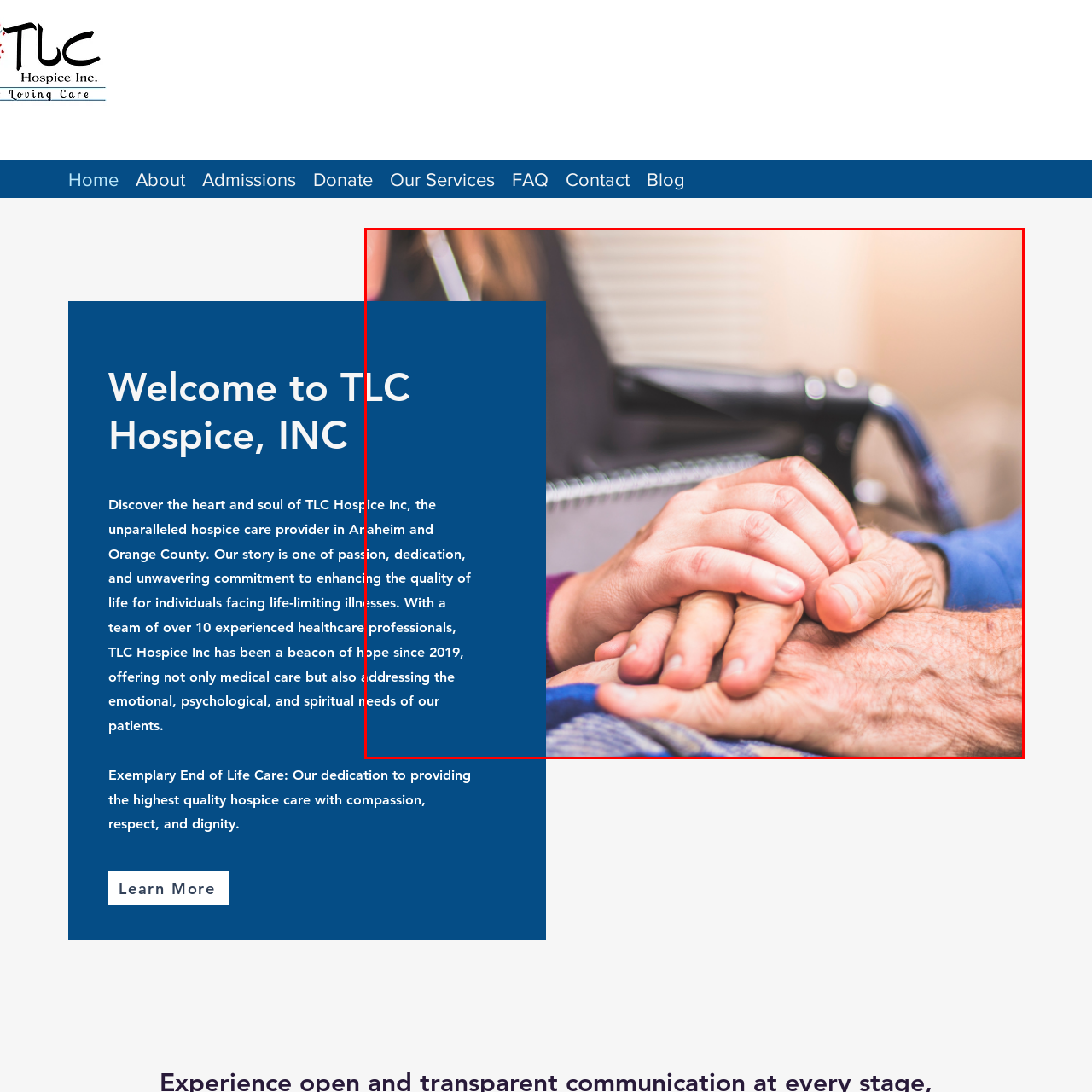What is the setting of the image?
Observe the image highlighted by the red bounding box and answer the question comprehensively.

The setting of the image is a medical environment, as hinted by the background of the image, which suggests a supportive setting where families and healthcare professionals connect.